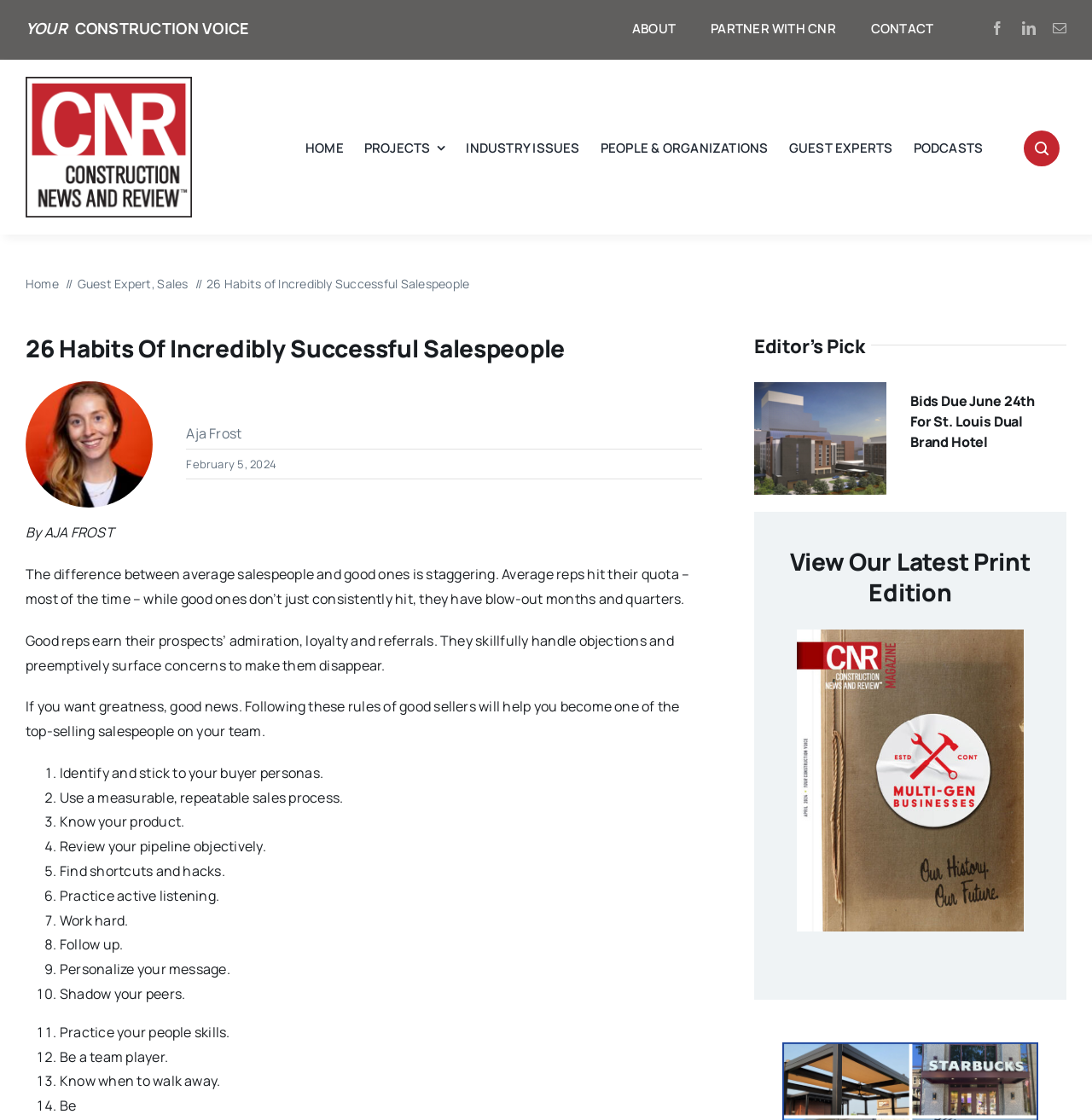How many habits are mentioned in the article?
Based on the visual, give a brief answer using one word or a short phrase.

26